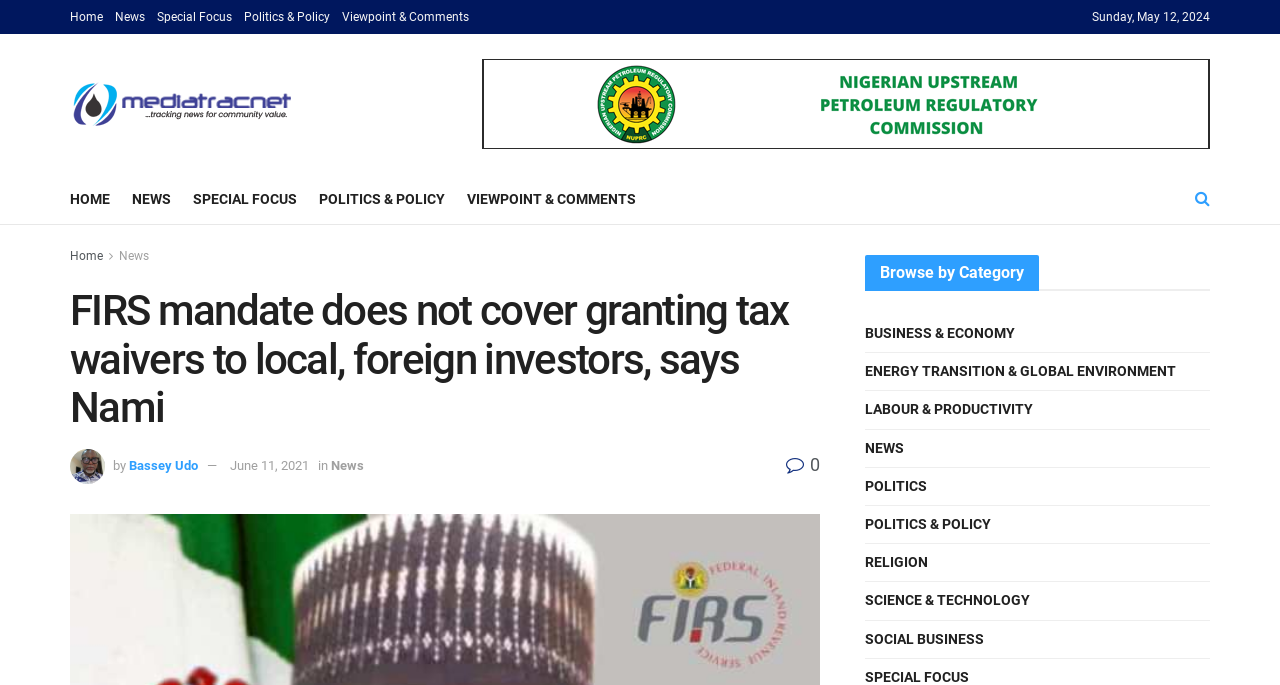For the given element description Viewpoint & Comments, determine the bounding box coordinates of the UI element. The coordinates should follow the format (top-left x, top-left y, bottom-right x, bottom-right y) and be within the range of 0 to 1.

[0.267, 0.0, 0.366, 0.05]